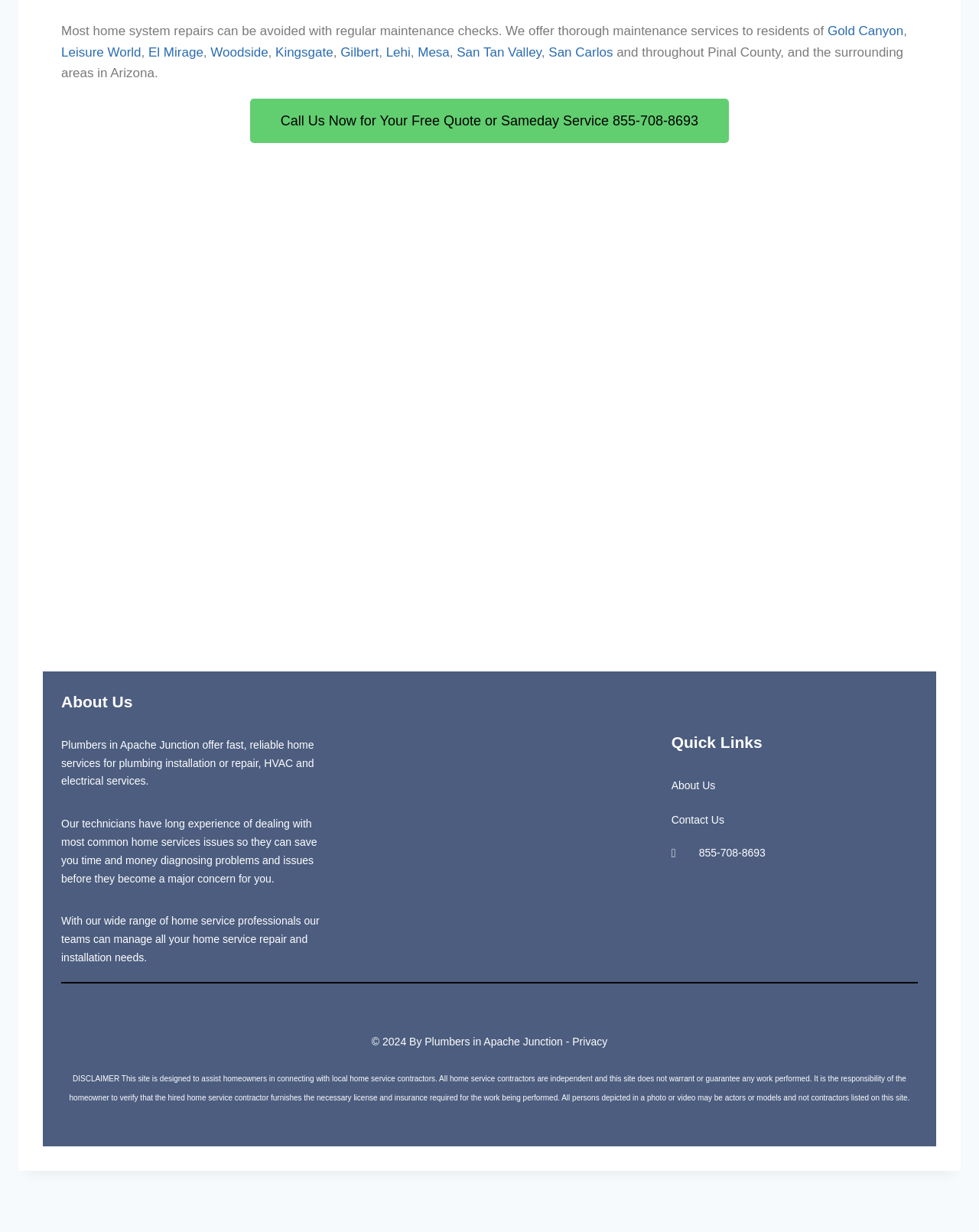Using the given element description, provide the bounding box coordinates (top-left x, top-left y, bottom-right x, bottom-right y) for the corresponding UI element in the screenshot: Woodside

[0.215, 0.036, 0.274, 0.048]